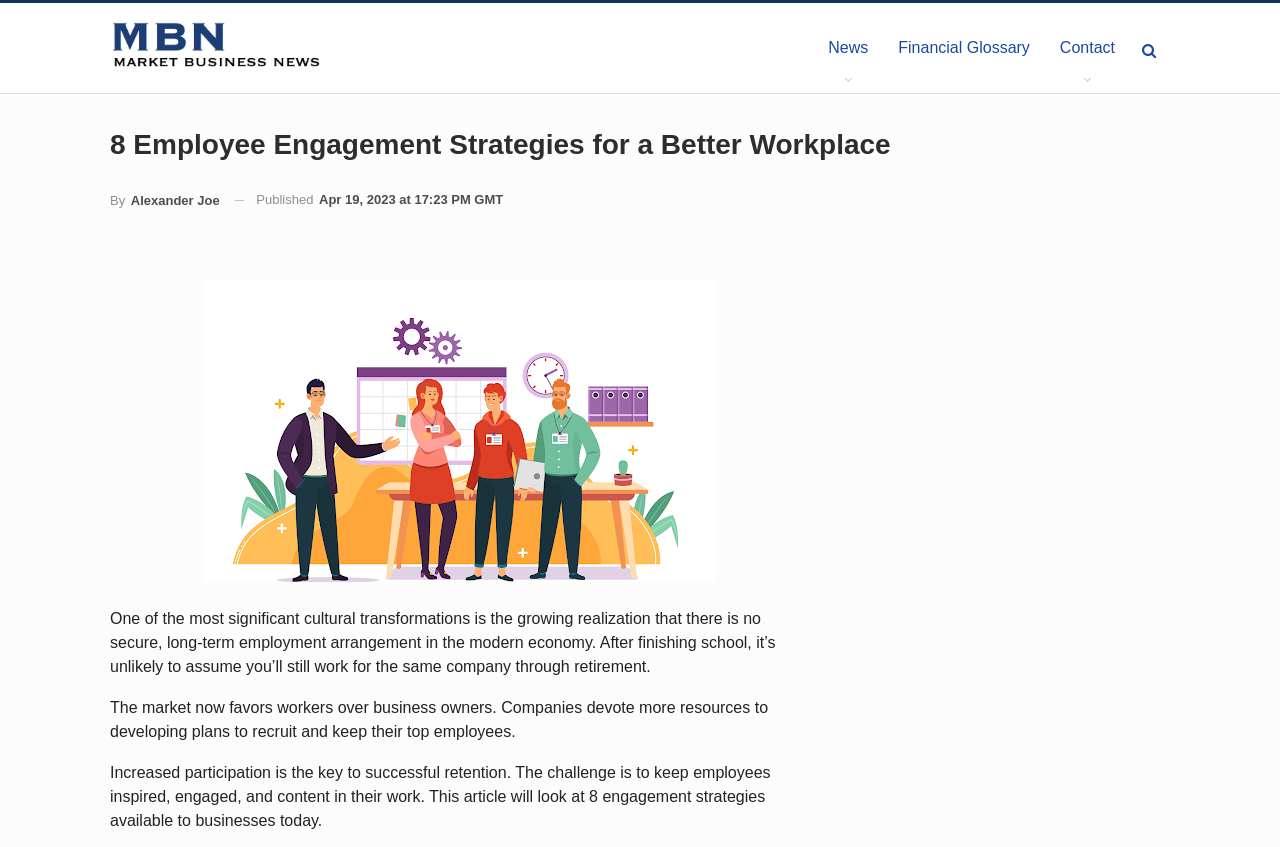Please determine the main heading text of this webpage.

8 Employee Engagement Strategies for a Better Workplace